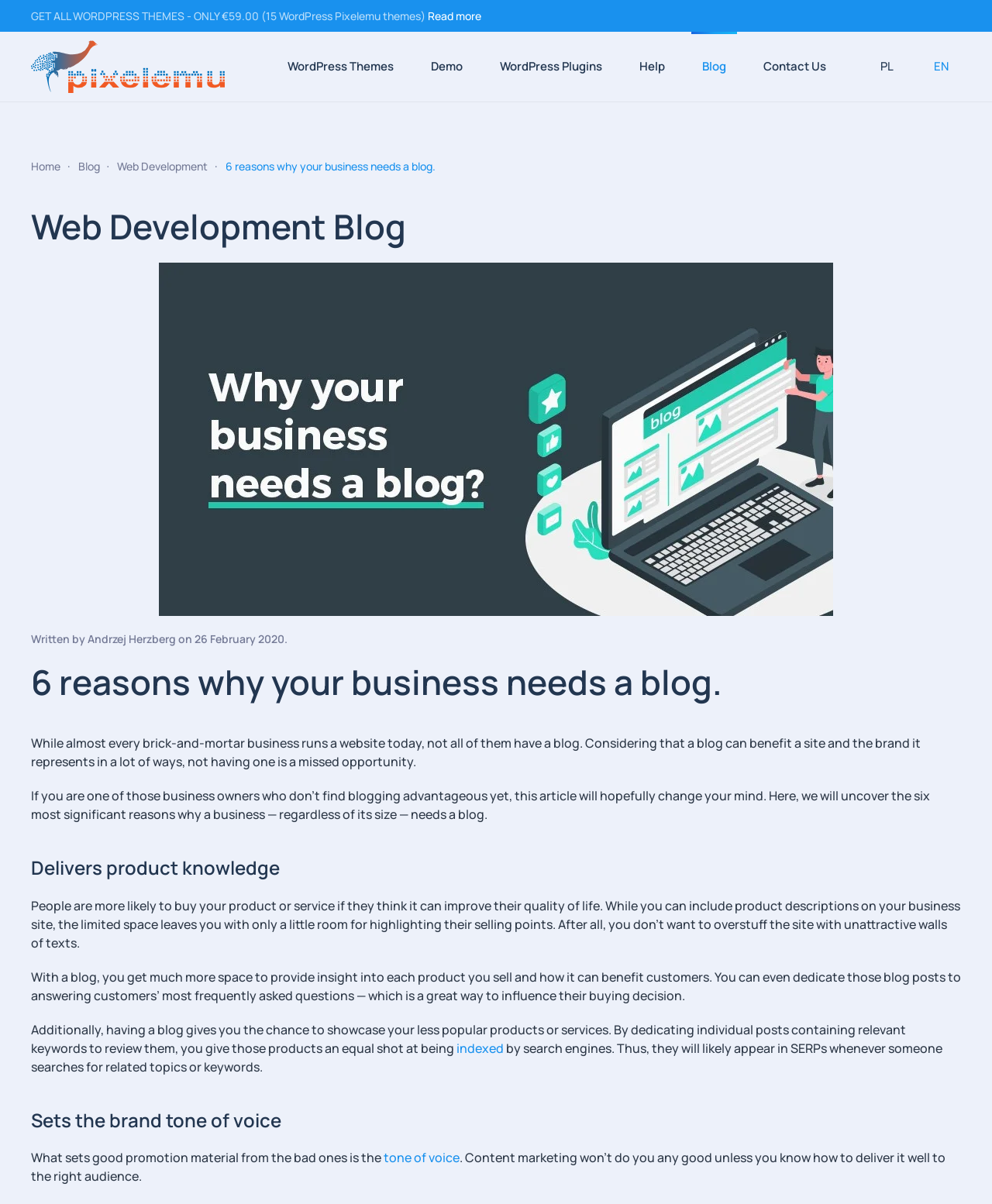Determine the bounding box coordinates for the area you should click to complete the following instruction: "Read more about WordPress themes".

[0.431, 0.007, 0.485, 0.019]